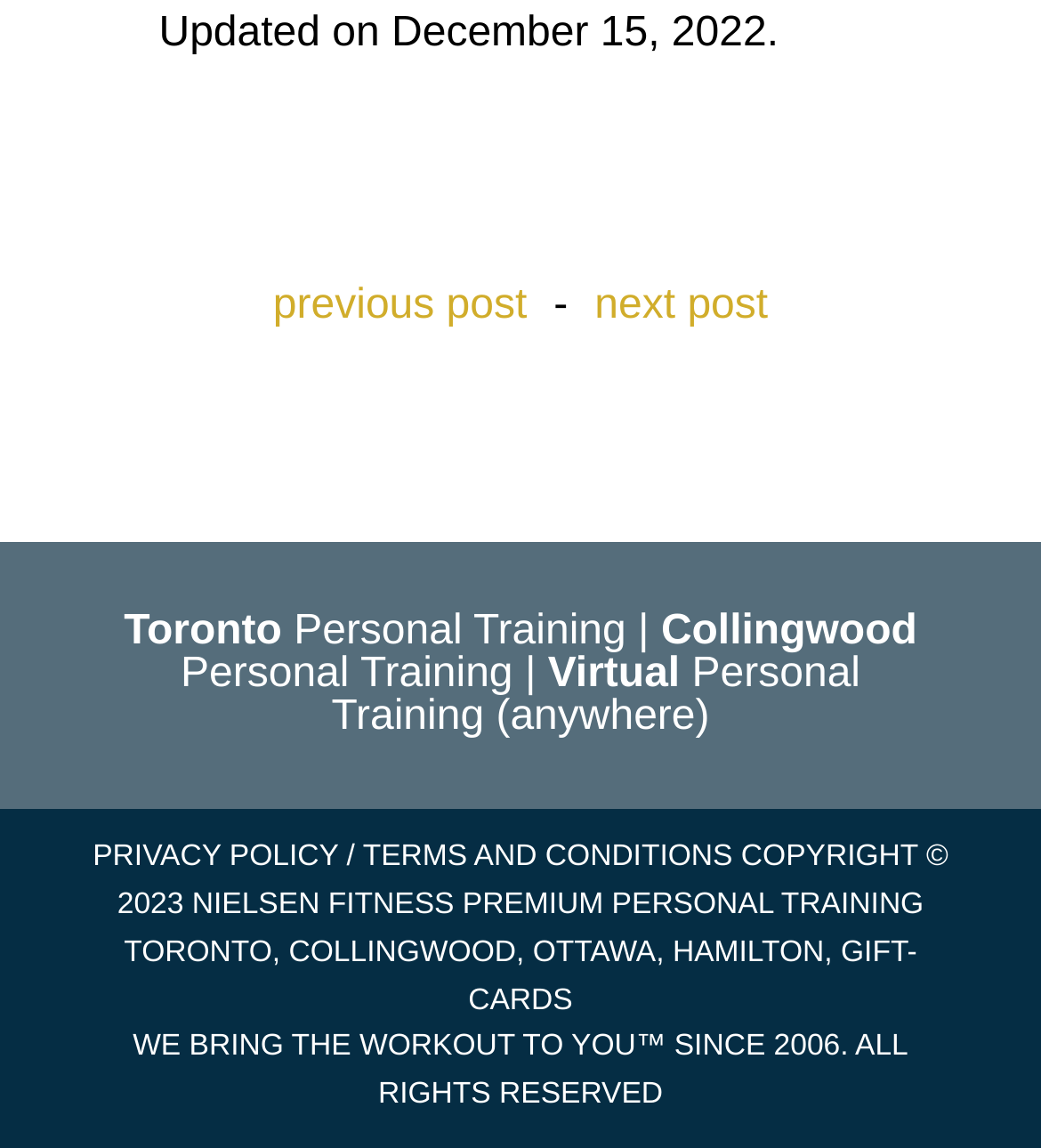Specify the bounding box coordinates of the element's area that should be clicked to execute the given instruction: "view Toronto Personal Training". The coordinates should be four float numbers between 0 and 1, i.e., [left, top, right, bottom].

[0.119, 0.53, 0.601, 0.569]